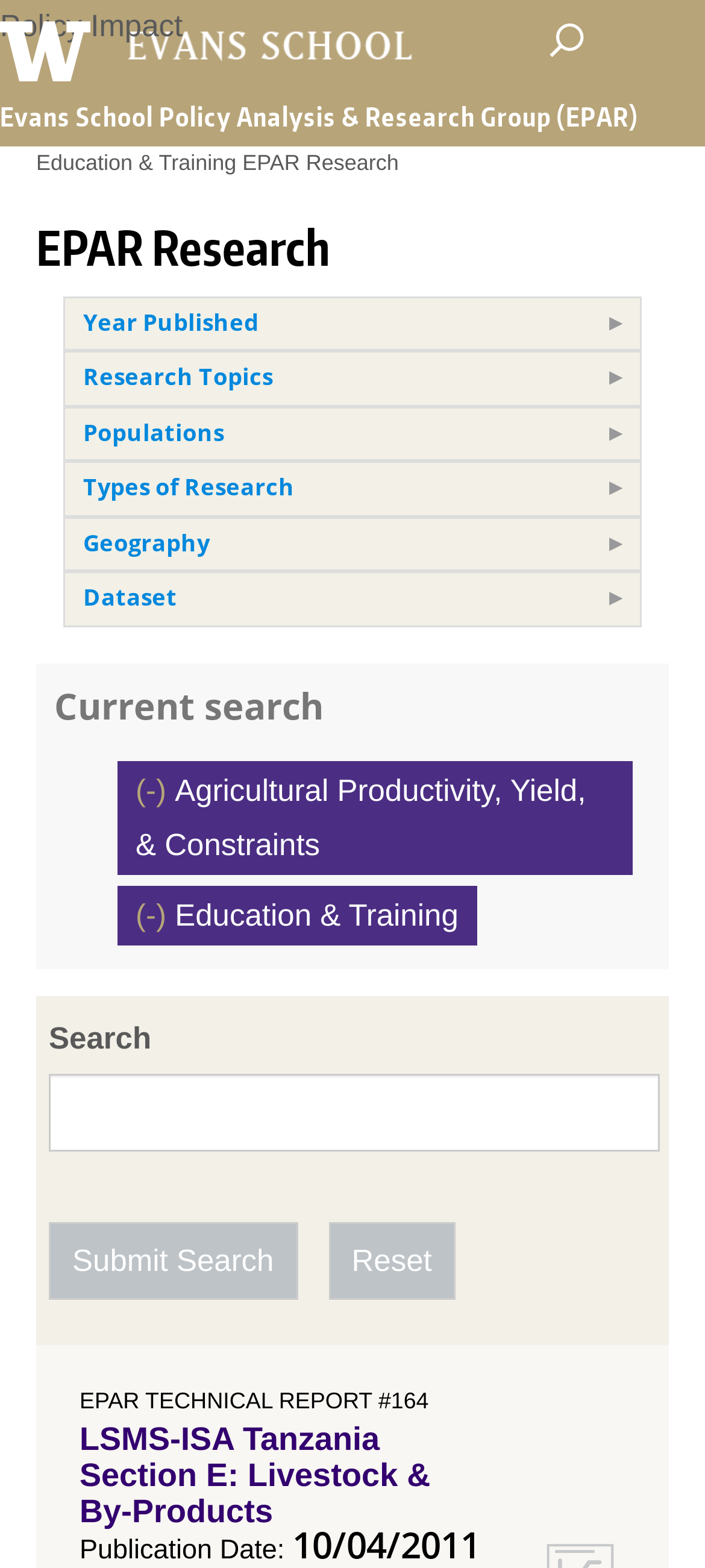Create an elaborate caption that covers all aspects of the webpage.

The webpage is about EPAR Research, specifically page 5, from the Evans School of Public Policy and Governance. At the top, there is a link to the Evans School of Public Policy & Governance, followed by a search area button with an icon. 

Below the search area, there is a heading "Policy Impact" and a link to the Evans School Policy Analysis & Research Group (EPAR). 

To the right of the EPAR link, there is a navigation section with breadcrumbs, which includes links to "Agricultural Productivity, Yield, & Constraints" and text "Education & Training" and "EPAR Research". 

Below the navigation section, there is a main heading "EPAR Research" followed by several subheadings, including "Year Published", "Research Topics", "Populations", "Types of Research", "Geography", and "Dataset". 

Under the subheadings, there is a section with filters, including links to remove filters for "Agricultural Productivity, Yield, & Constraints" and "Education & Training". 

On the right side of the page, there is a search box with a submit search button and a reset button. 

At the bottom of the page, there is a list of research publications, including "EPAR TECHNICAL REPORT #164" with a link to "LSMS-ISA Tanzania Section E: Livestock & By-Products" and a publication date.